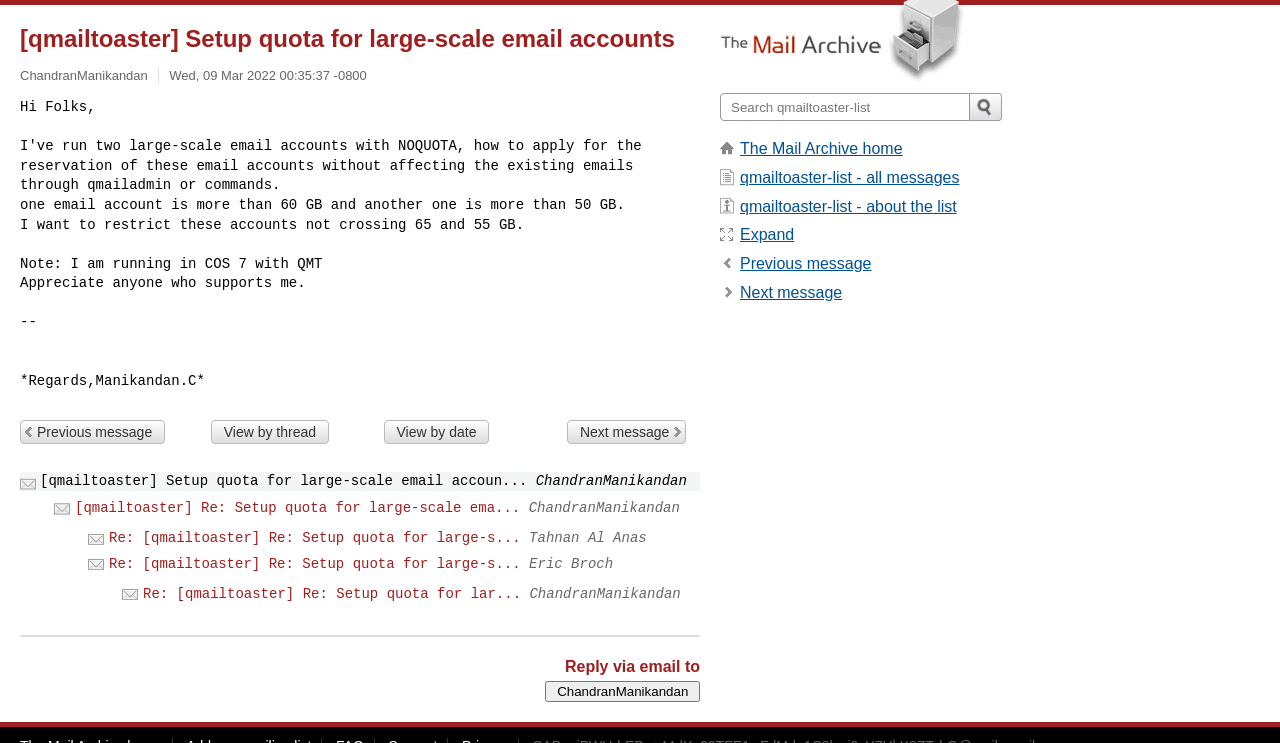Indicate the bounding box coordinates of the clickable region to achieve the following instruction: "View by thread."

[0.165, 0.565, 0.257, 0.597]